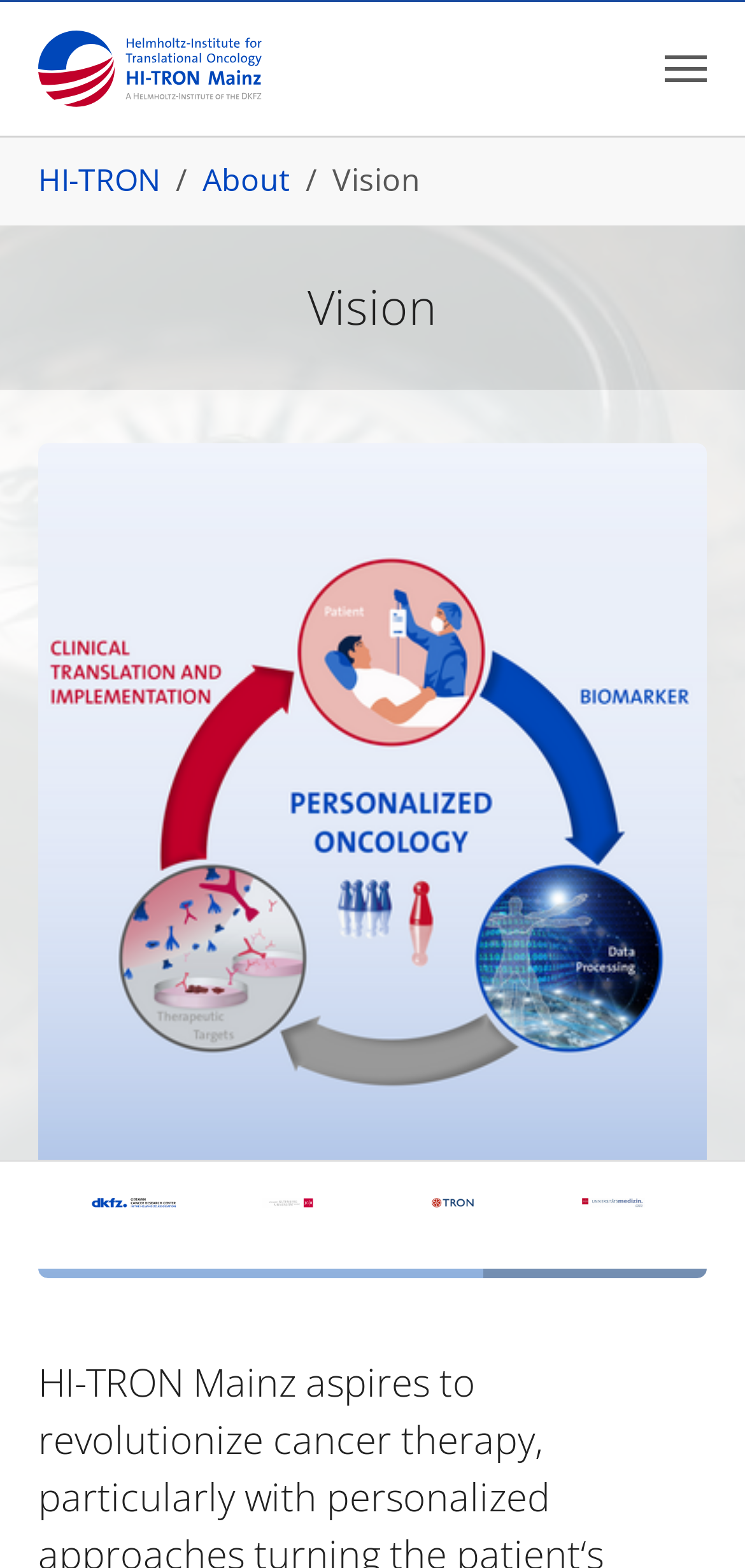How many links are in the breadcrumb navigation?
Provide a short answer using one word or a brief phrase based on the image.

2